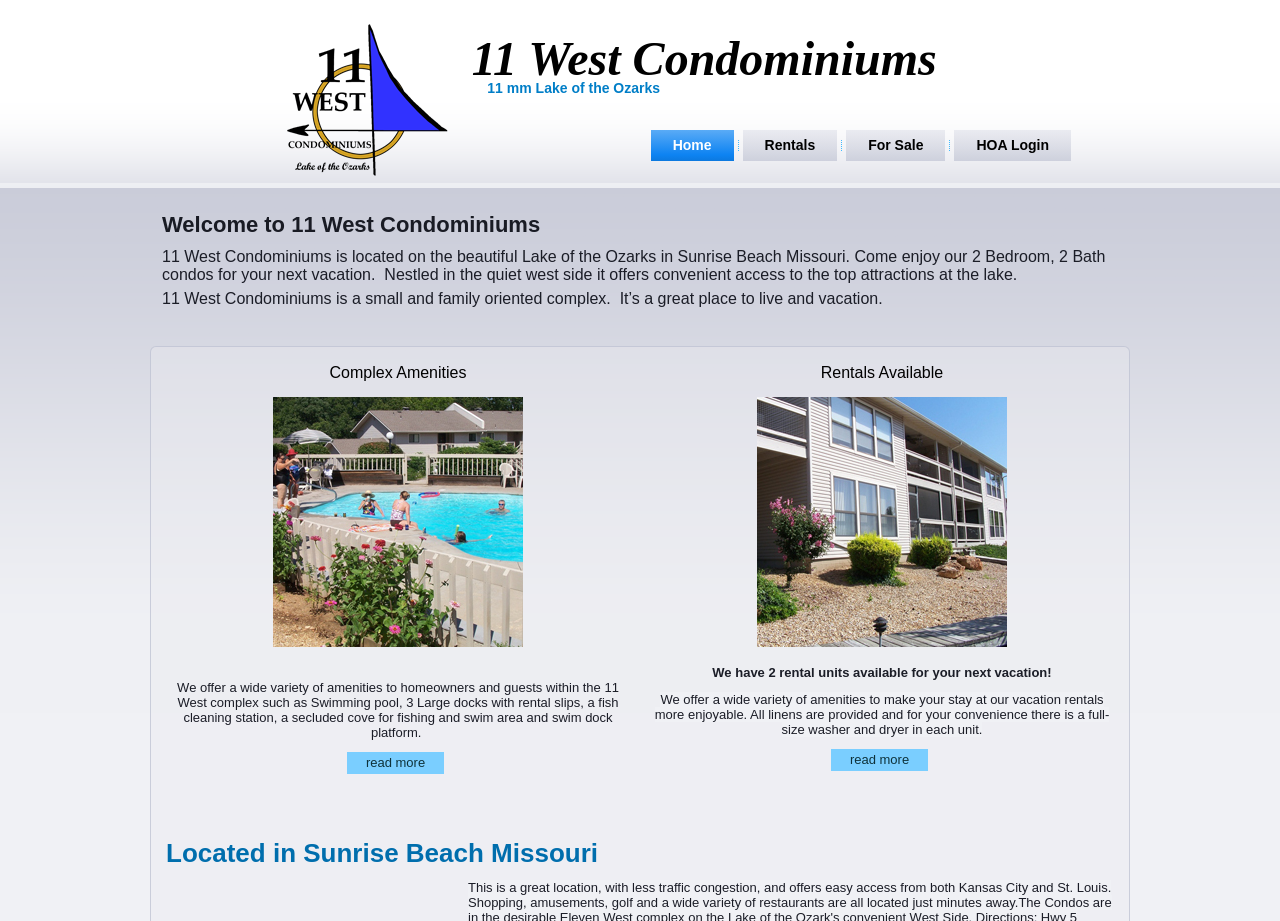How many rental units are available? Examine the screenshot and reply using just one word or a brief phrase.

2